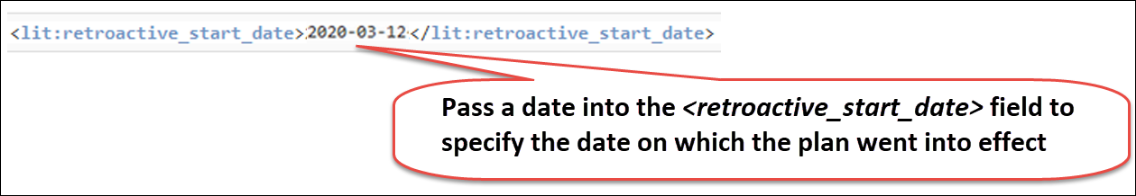What is the goal of this visual guide?
Can you provide a detailed and comprehensive answer to the question?

The visual guide aims to ensure that users working with retroactive plan assignments format the date correctly and submit it accurately, providing a practical reference for users to follow.